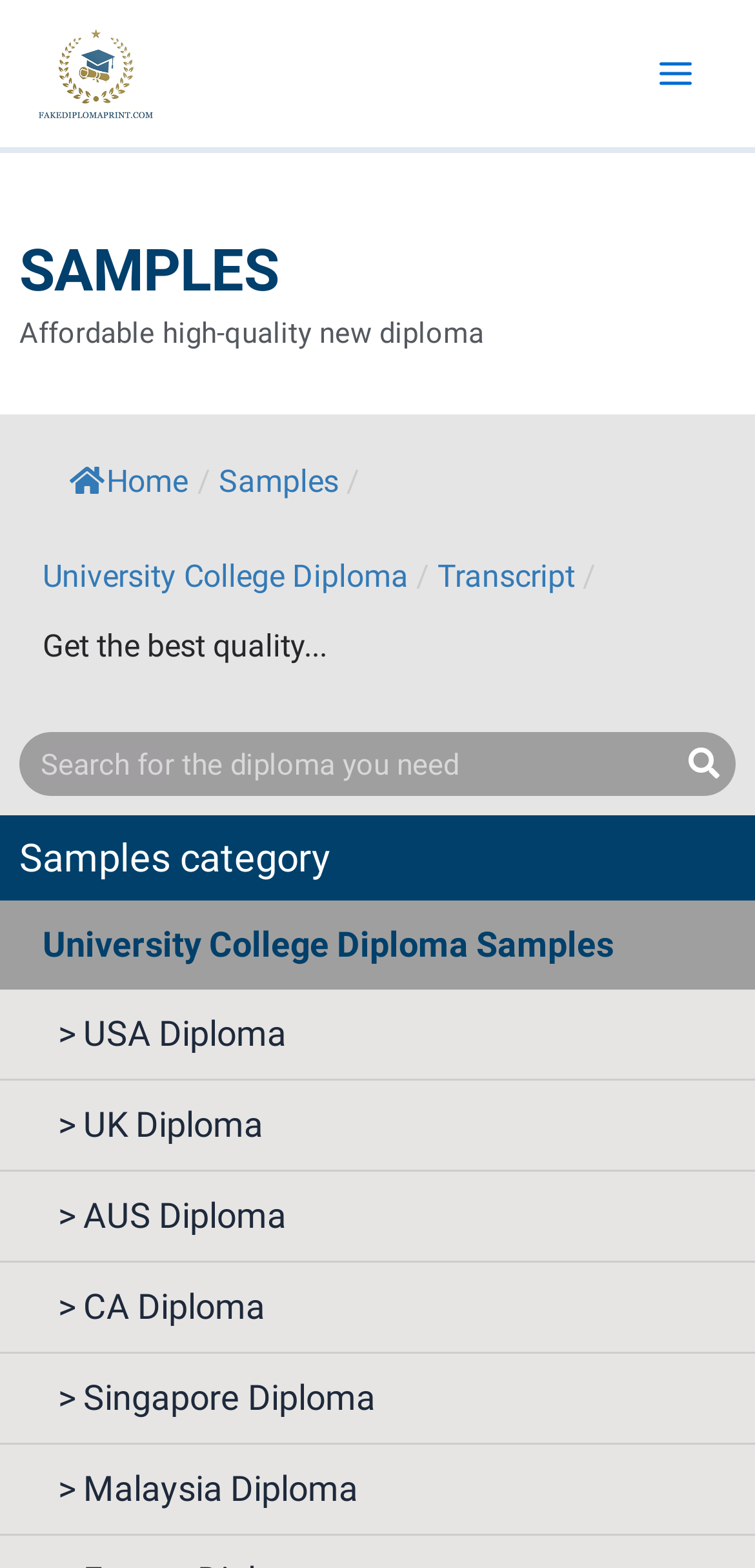Summarize the webpage with a detailed and informative caption.

The webpage is about purchasing fake diplomas and transcripts, specifically highlighting Universiti Putra Malaysia transcripts. At the top left, there is a link to "Fake Diploma Print|Buy Fake Diploma|Fake Driver's License" accompanied by an image. On the top right, a "Main Menu" button is located, which contains an image and a heading that says "SAMPLES".

Below the "Main Menu" button, there is a section with a heading "SAMPLES" and a static text that reads "Affordable high-quality new diploma". This section also contains links to "Home", "Samples", "University College Diploma", "Transcript", and "Get the best quality Universiti Putra Malaysia Transcript online". These links are arranged horizontally, with "/" separators in between.

On the bottom left, there is a search bar with a "Search" button next to it. Above the search bar, there is a heading that says "Samples category". The overall layout of the webpage is organized, with clear headings and concise text, making it easy to navigate and find specific information.